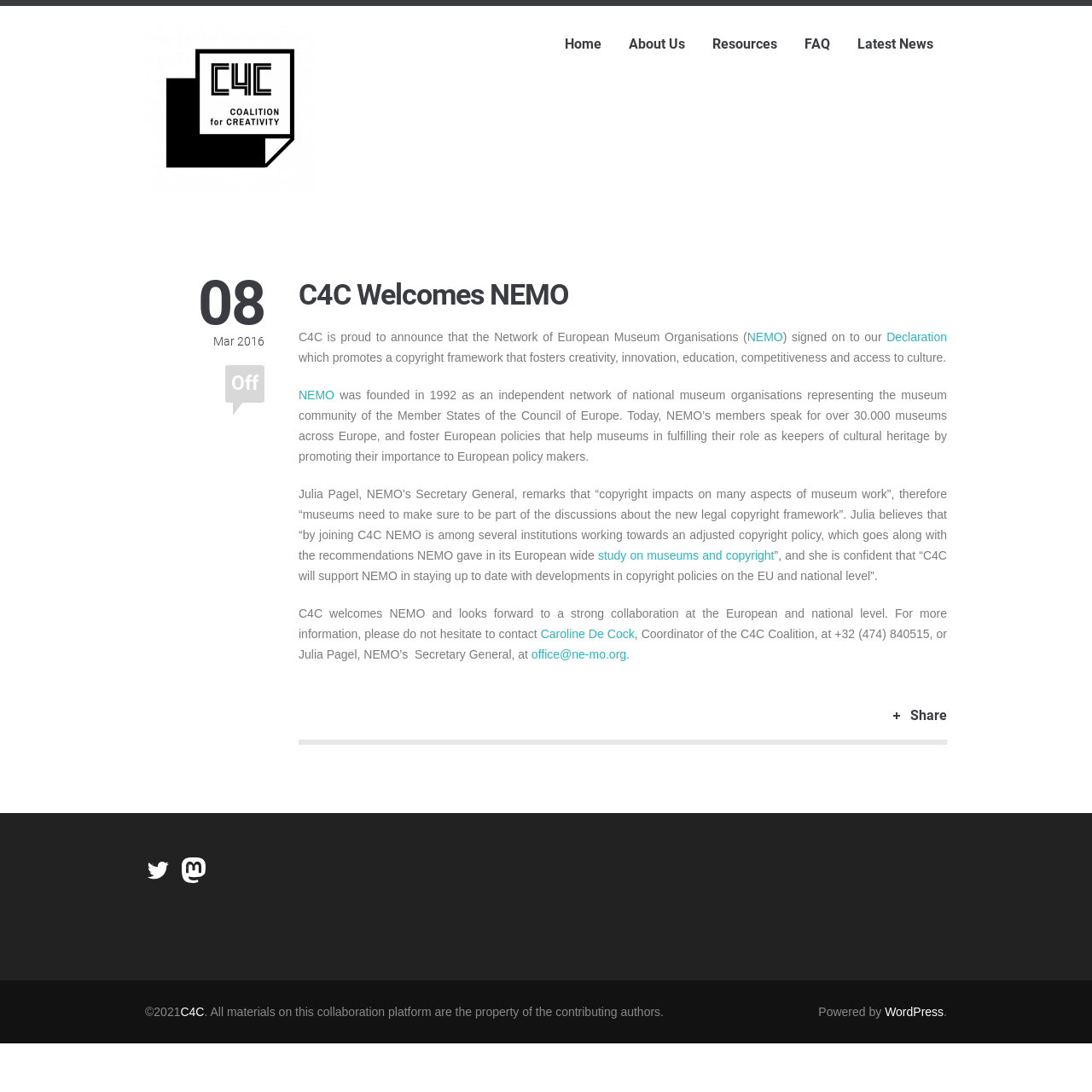Provide a comprehensive caption for the webpage.

The webpage is about C4C welcoming NEMO, a network of European museum organizations. At the top left, there is a logo image of C4C, accompanied by a link to the organization's homepage. Below the logo, there is a navigation menu with links to "Home", "About Us", "Resources", "FAQ", and "Latest News".

The main content of the page is divided into several sections. The first section has a heading "C4C Welcomes NEMO" and a brief introduction to NEMO, with a link to the organization's name. The introduction is followed by a paragraph of text describing NEMO's mission and goals.

The next section has a quote from Julia Pagel, NEMO's Secretary General, discussing the importance of copyright policies for museums. This section also includes a link to a study on museums and copyright.

The following section welcomes NEMO to C4C and expresses the organization's enthusiasm for their collaboration. It also provides contact information for Caroline De Cock, the Coordinator of the C4C Coalition, and Julia Pagel.

At the bottom of the page, there are social media links to Twitter and Mastodon, as well as a "Share" button. The page also includes a copyright notice and a mention of the collaboration platform being powered by WordPress.